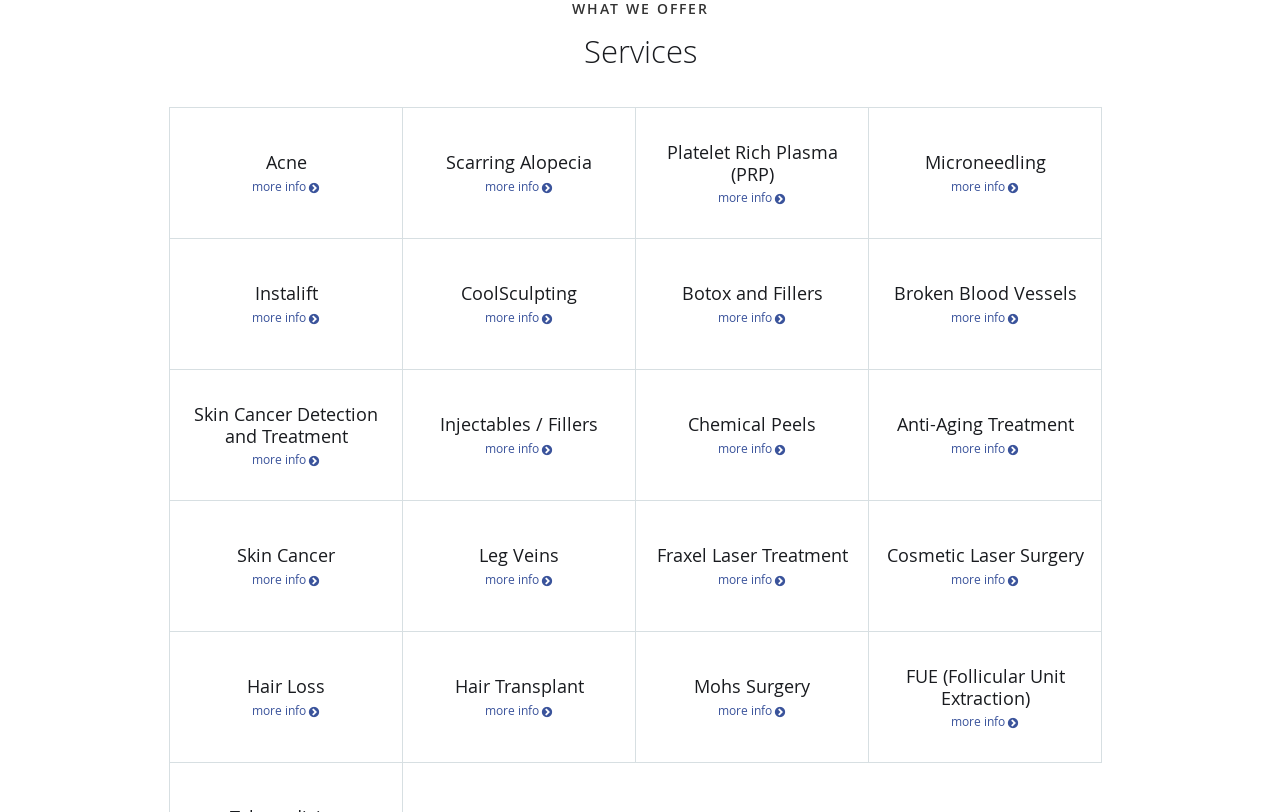Please locate the bounding box coordinates of the element that should be clicked to complete the given instruction: "Get information about Microneedling".

[0.679, 0.133, 0.86, 0.293]